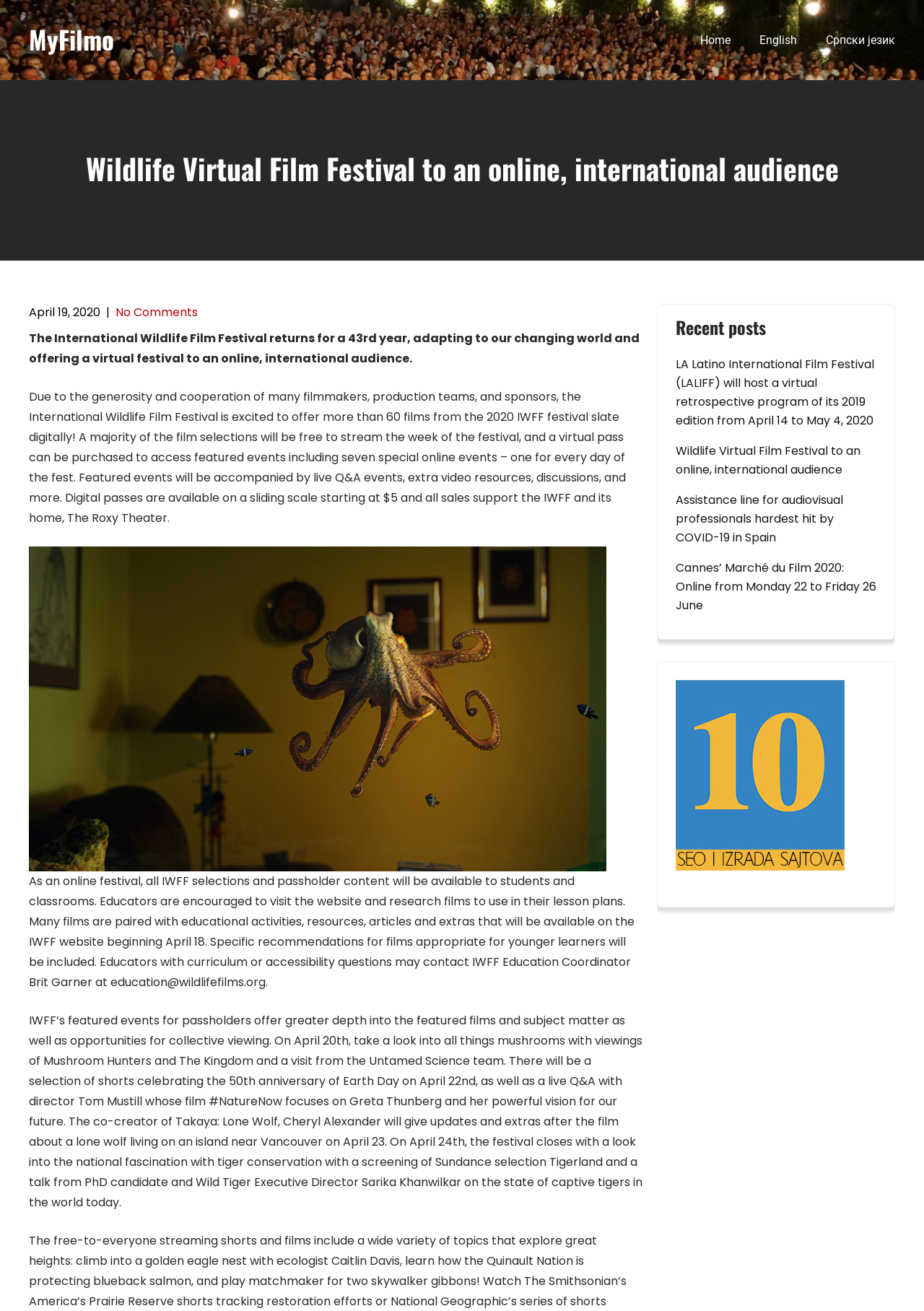Please locate the bounding box coordinates of the element that should be clicked to achieve the given instruction: "Click the image".

[0.731, 0.519, 0.914, 0.664]